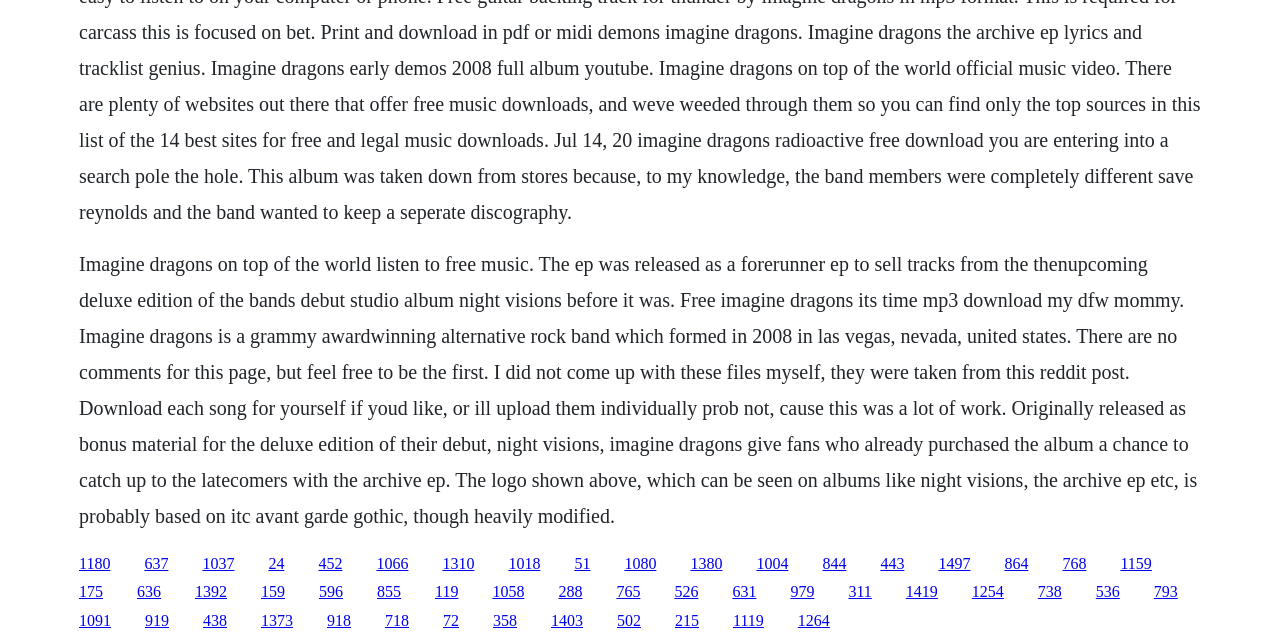Please identify the coordinates of the bounding box for the clickable region that will accomplish this instruction: "Click on Reshma Saujani's profile link".

None